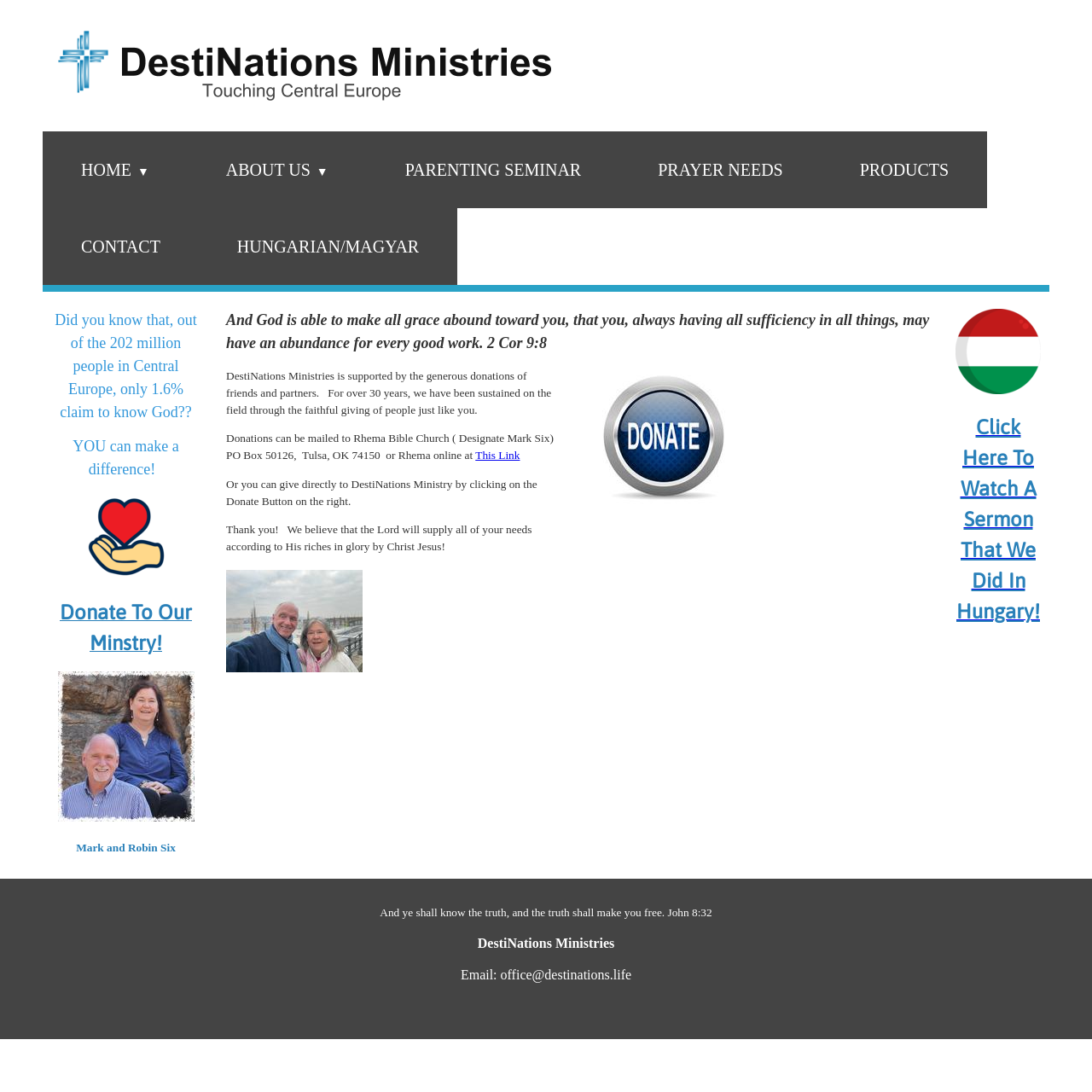What is the email address of DestiNations Ministries?
Please elaborate on the answer to the question with detailed information.

The webpage contains a static text that mentions the email address of DestiNations Ministries, which is 'office@destinations.life'. This text provides the answer to the question.